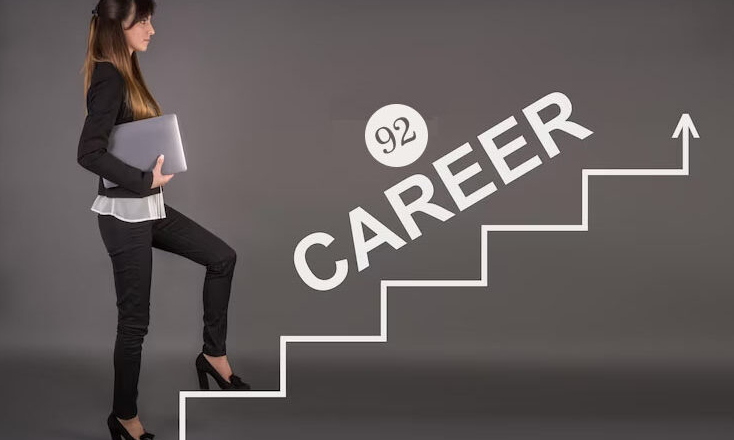Answer the question below in one word or phrase:
What is the direction of the stairs in the image?

Upward